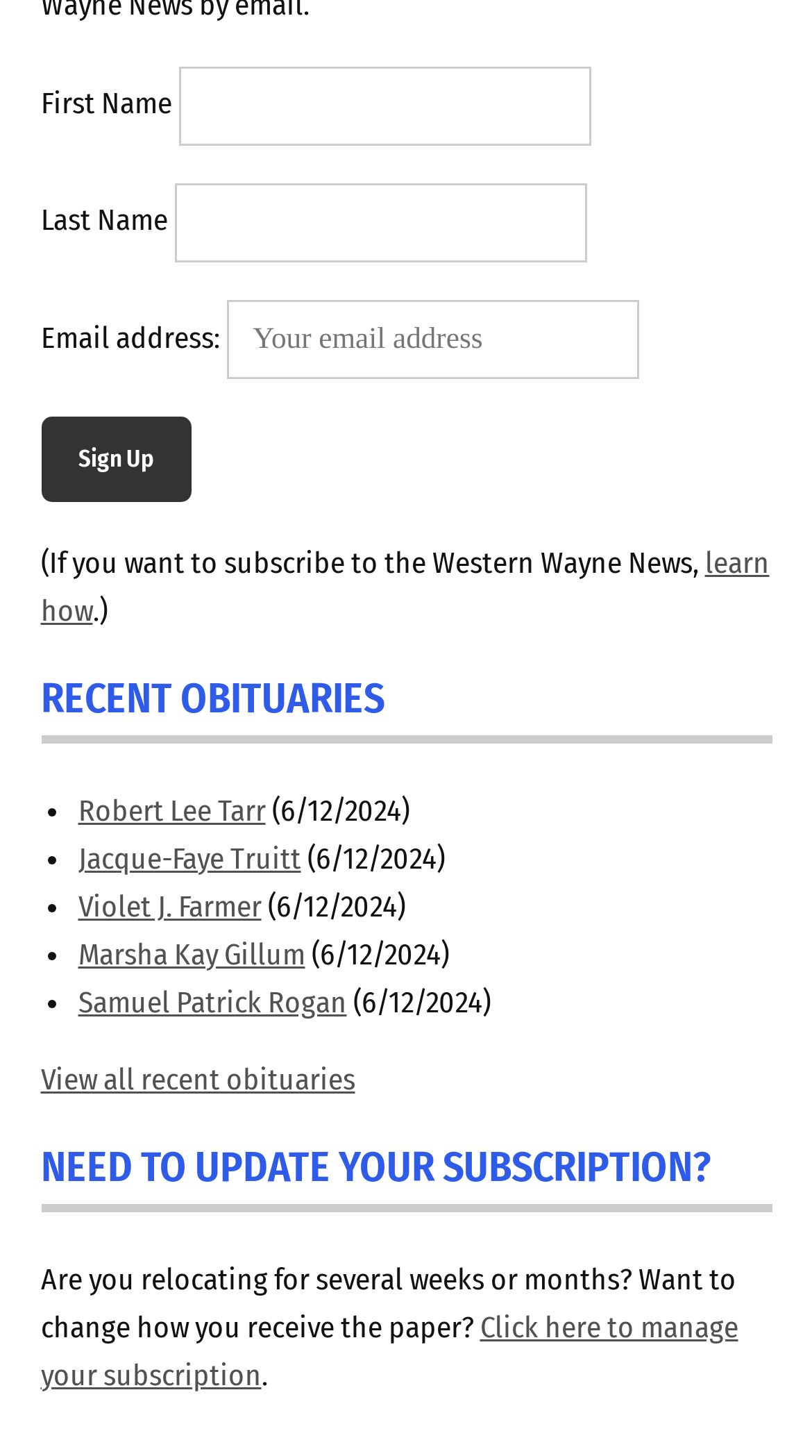What can be done to manage a subscription?
Look at the screenshot and respond with a single word or phrase.

Click here